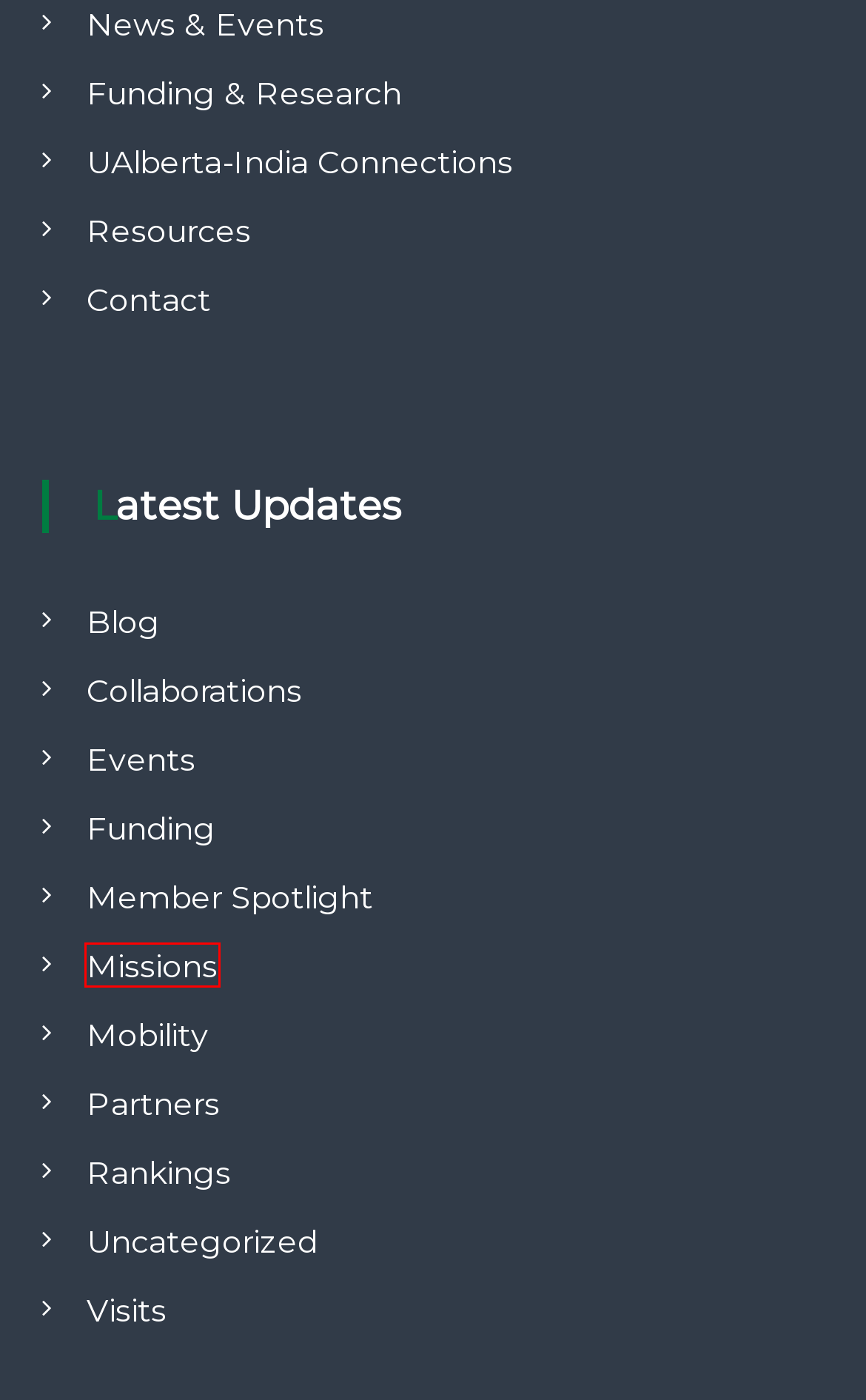Given a screenshot of a webpage with a red bounding box around a UI element, please identify the most appropriate webpage description that matches the new webpage after you click on the element. Here are the candidates:
A. Funding | Engage India: Association of Professors
B. Contact | Engage India: Association of Professors
C. Funding & Research | Engage India: Association of Professors
D. Member Spotlight | Engage India: Association of Professors
E. Rankings | Engage India: Association of Professors
F. Missions | Engage India: Association of Professors
G. Partners | Engage India: Association of Professors
H. Mobility | Engage India: Association of Professors

F